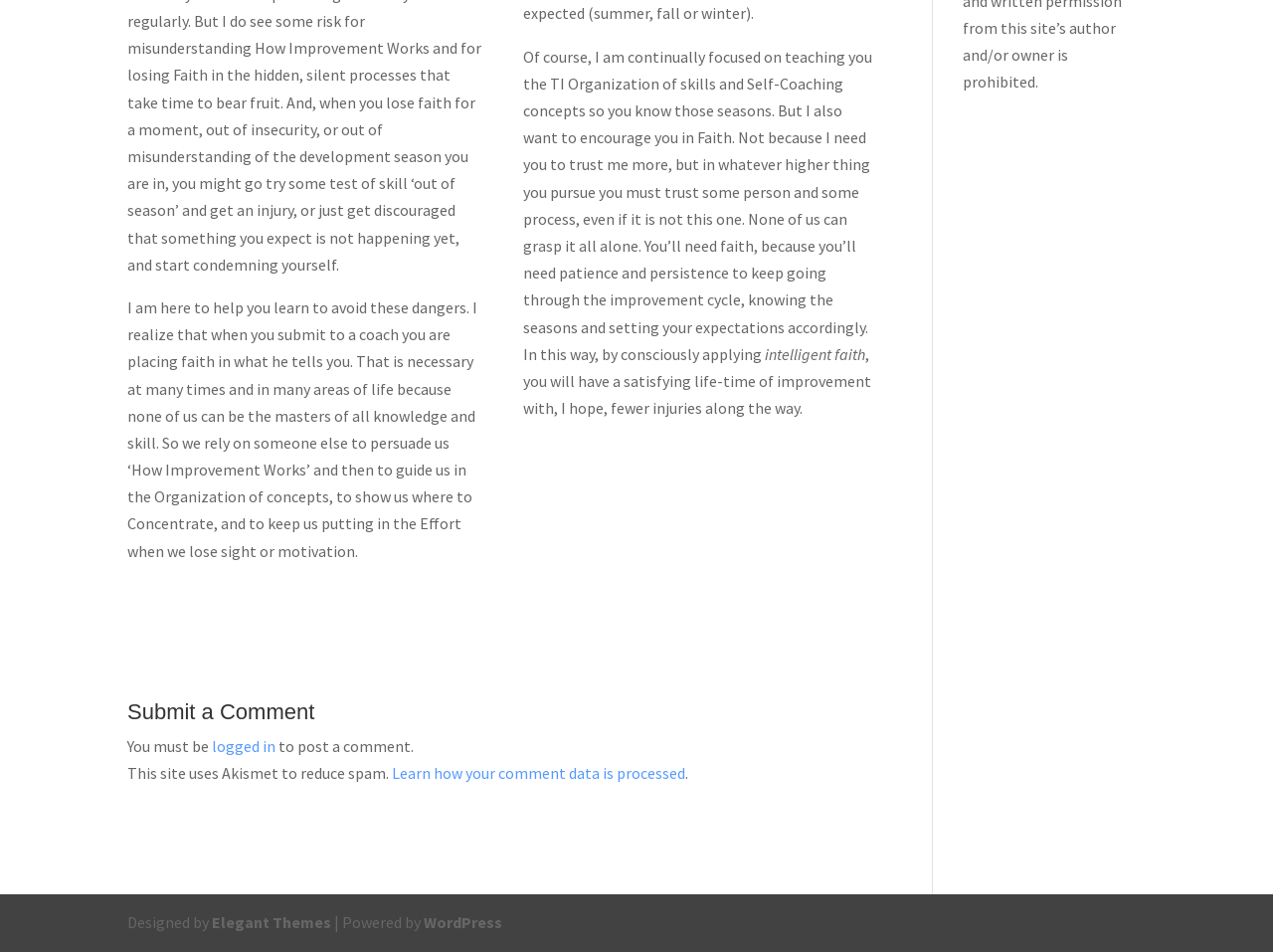Predict the bounding box of the UI element that fits this description: "Elegant Themes".

[0.166, 0.959, 0.26, 0.98]